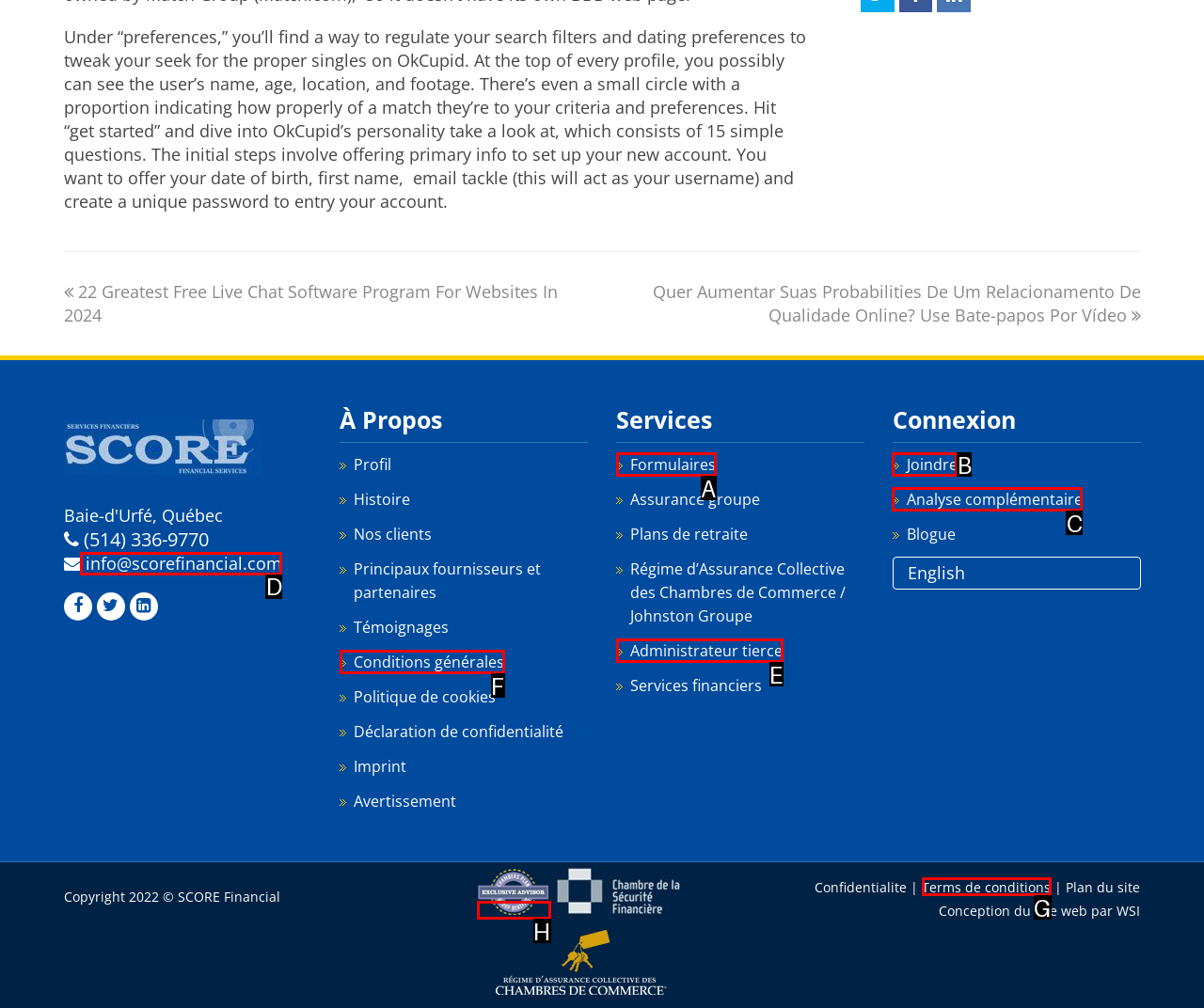From the provided options, which letter corresponds to the element described as: Administrateur tierce
Answer with the letter only.

E